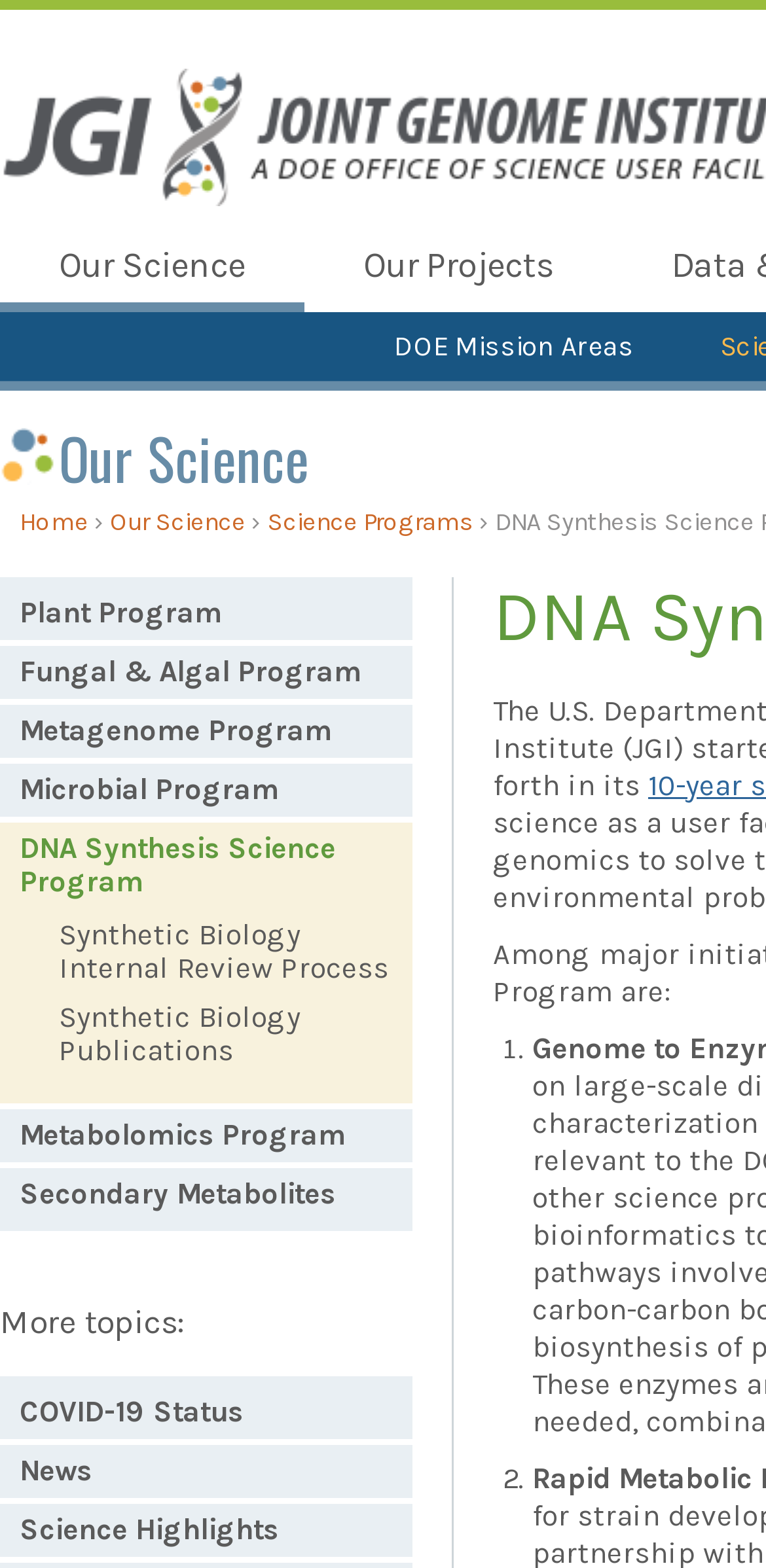Determine the bounding box coordinates for the UI element matching this description: "Reply".

None